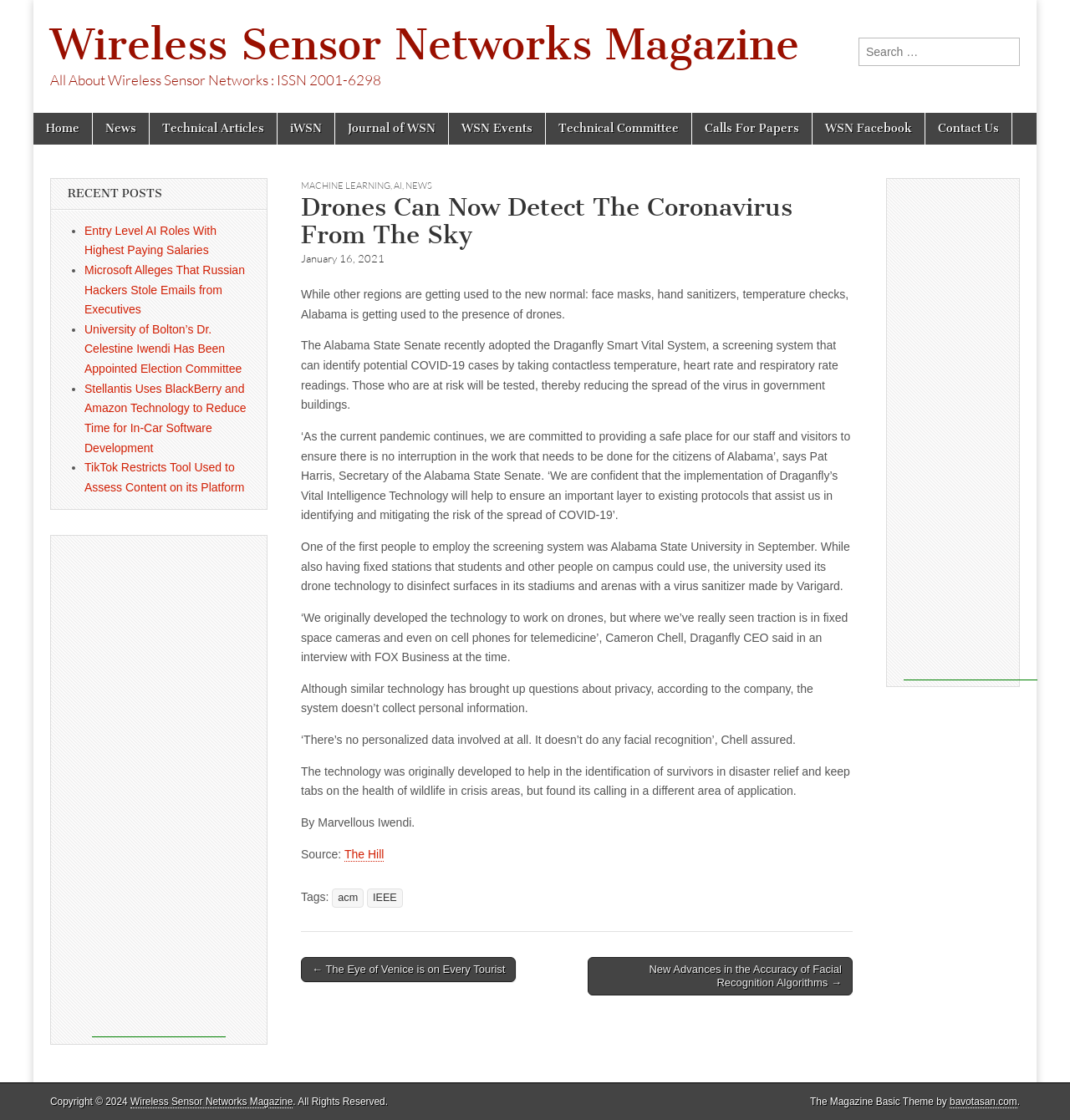What is the date when the article was published?
Provide a concise answer using a single word or phrase based on the image.

January 16, 2021